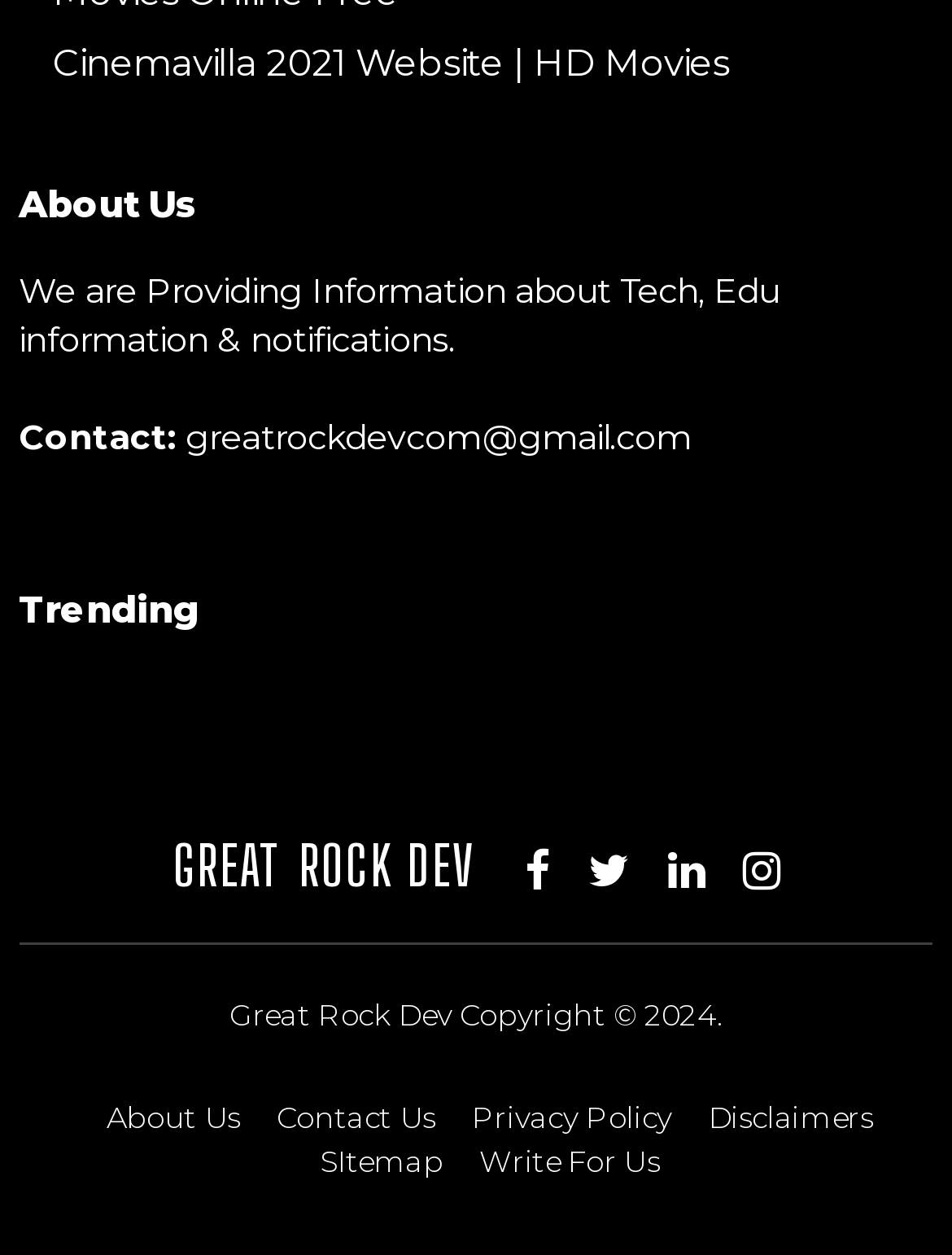How can users contact the website?
Using the information from the image, give a concise answer in one word or a short phrase.

Email